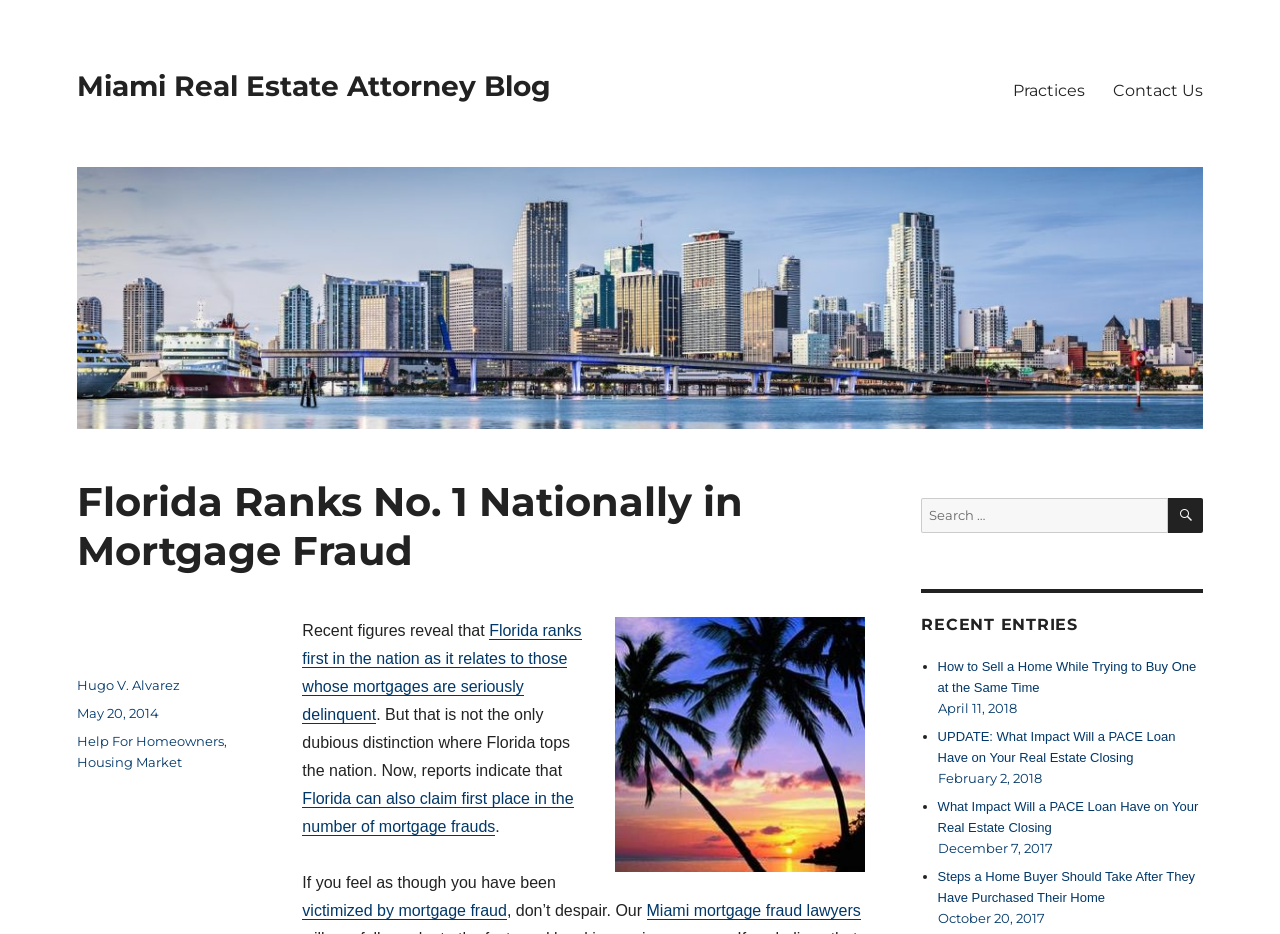Can you look at the image and give a comprehensive answer to the question:
What is the purpose of the search bar?

The search bar is located in the middle of the webpage and is labeled 'Search for:', indicating that its purpose is to allow users to search for specific content within the blog.